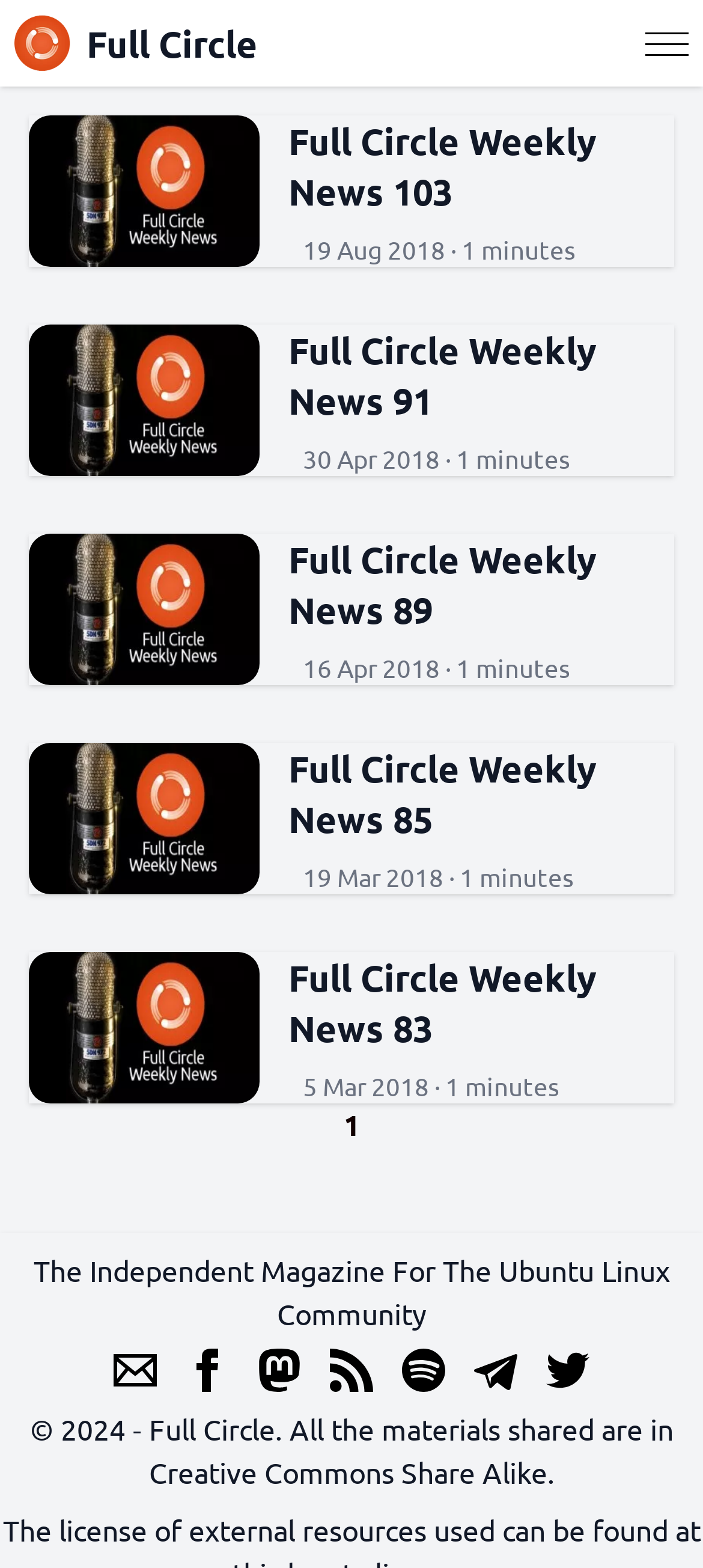What is the date of the latest news item?
Could you answer the question in a detailed manner, providing as much information as possible?

I looked at the dates of the news items displayed on the webpage and found that the latest news item is 'Full Circle Weekly News 103' with a date of '19 Aug 2018'. Therefore, the date of the latest news item is 19 Aug 2018.